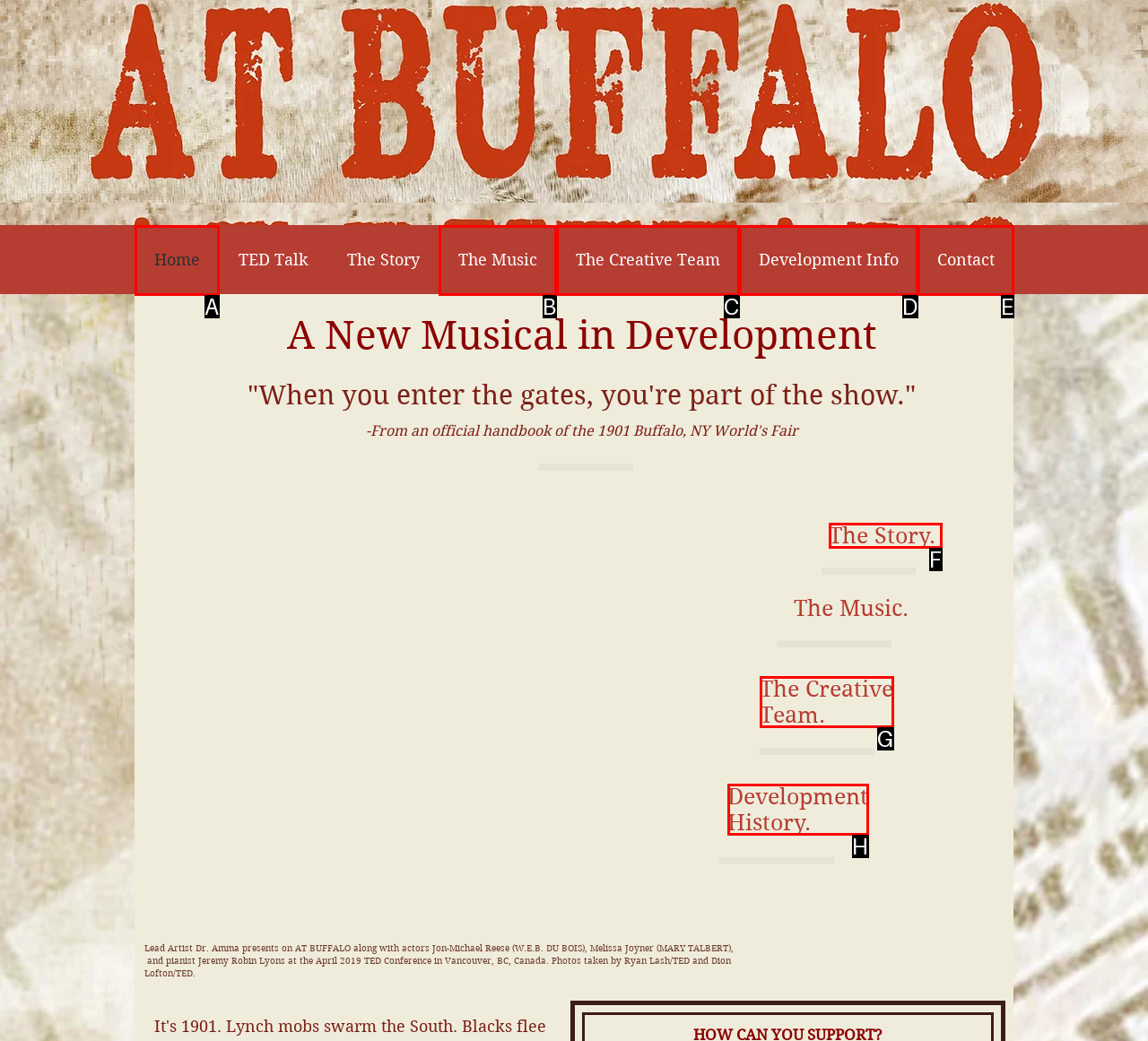Determine which option aligns with the description: Development Info. Provide the letter of the chosen option directly.

D